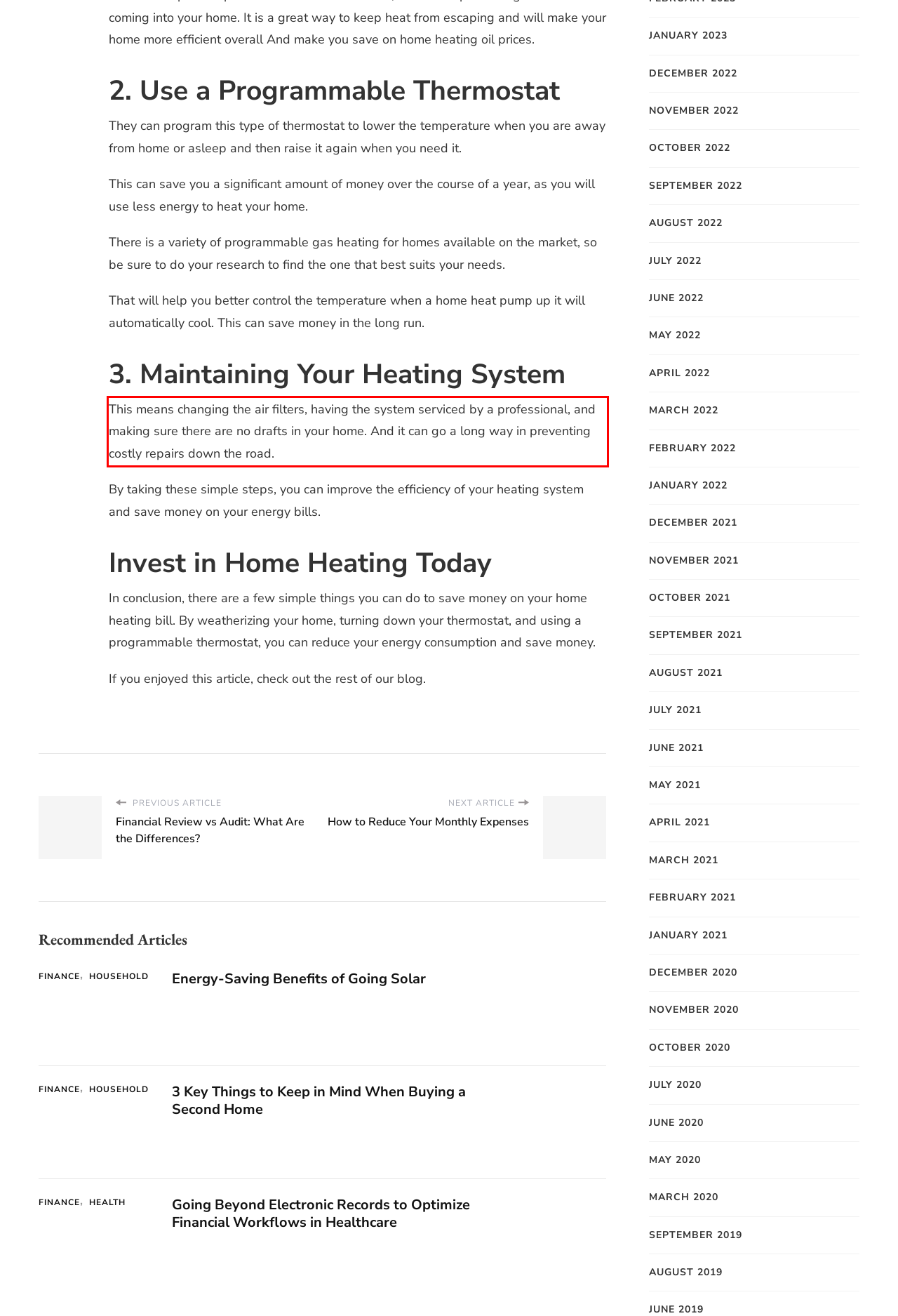Given a screenshot of a webpage with a red bounding box, please identify and retrieve the text inside the red rectangle.

This means changing the air filters, having the system serviced by a professional, and making sure there are no drafts in your home. And it can go a long way in preventing costly repairs down the road.